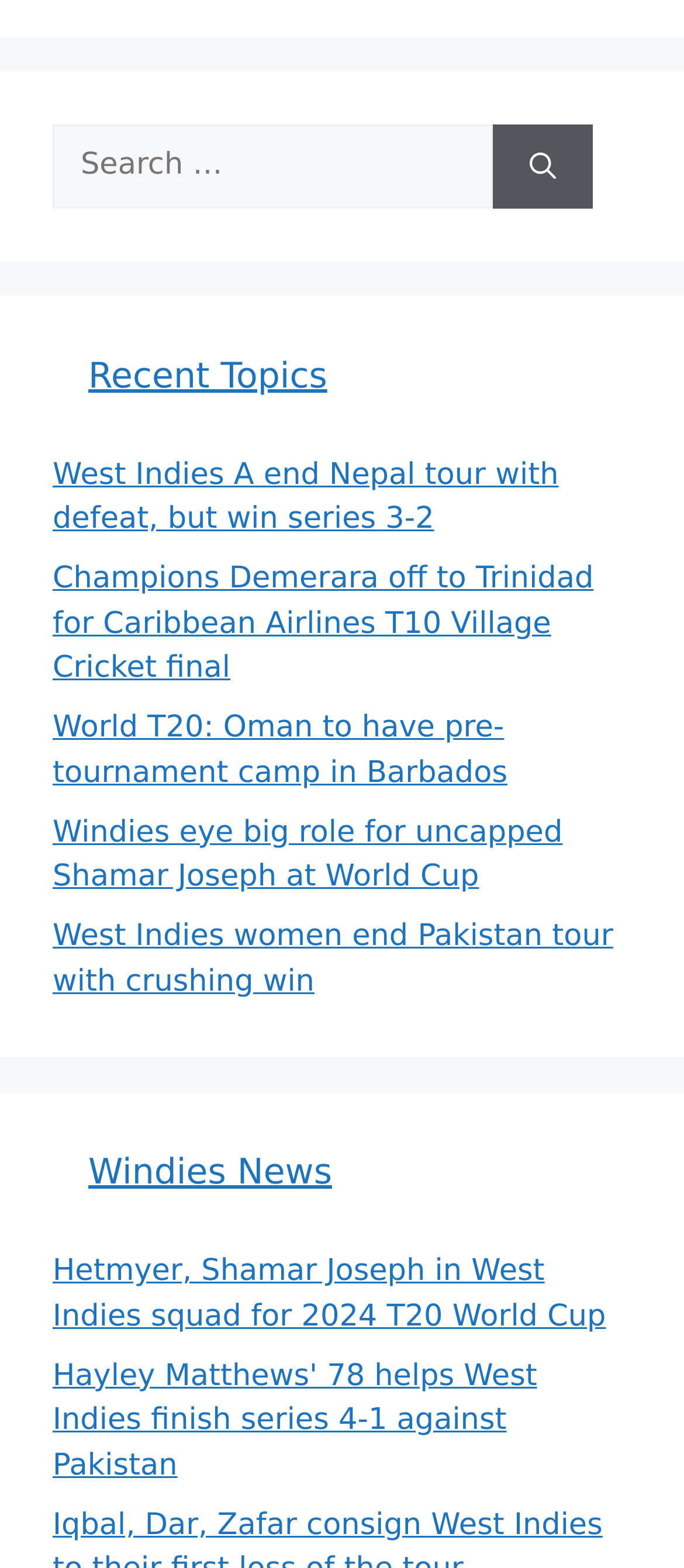Find the bounding box coordinates of the element to click in order to complete the given instruction: "Click on RSS."

[0.077, 0.226, 0.113, 0.253]